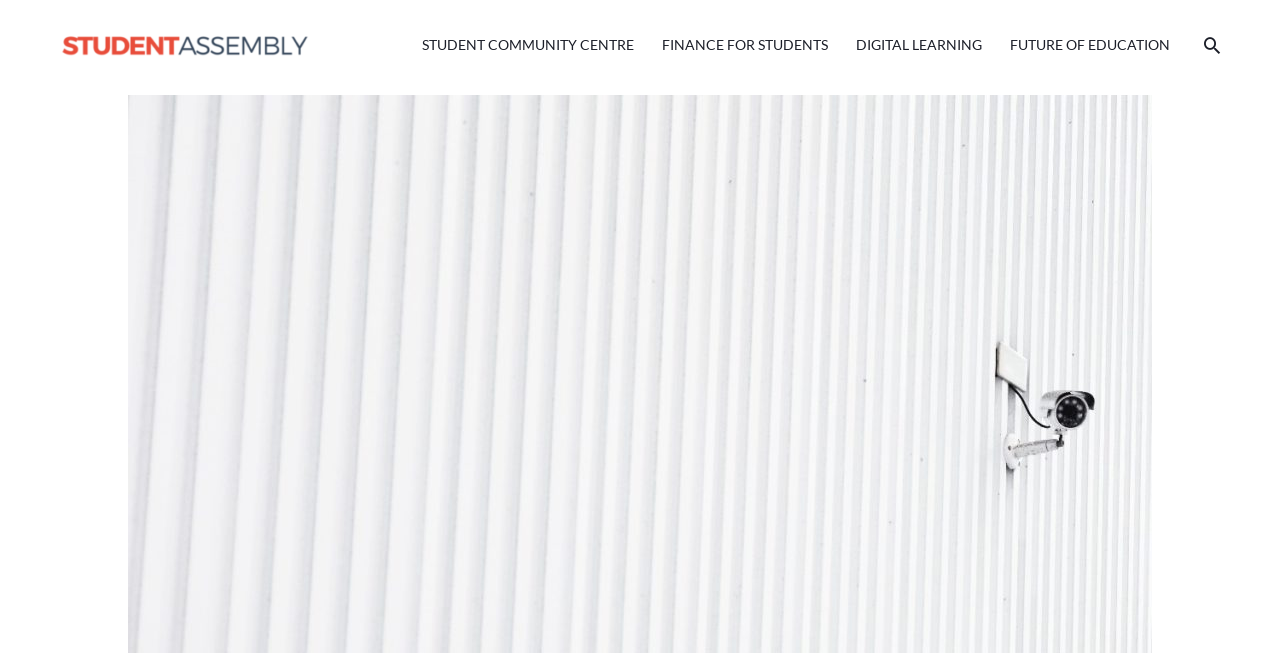Articulate a complete and detailed caption of the webpage elements.

The webpage appears to be an article or blog post titled "7 Ways Technology Can Protect Your Business From Theft and Burglary" from the Student Assembly website. At the top left corner, there is a Student Assembly logo, which is both a link and an image. 

Below the logo, there is a navigation menu that spans across the top of the page, taking up most of the width. The menu consists of five links: "STUDENT COMMUNITY CENTRE", "FINANCE FOR STUDENTS", "DIGITAL LEARNING", "FUTURE OF EDUCATION", and a "Search icon link" at the far right. 

The main content of the webpage is not explicitly described in the accessibility tree, but based on the meta description, it likely discusses ways to increase security in a shop using technological devices, with a focus on protecting businesses from thefts and burglaries.